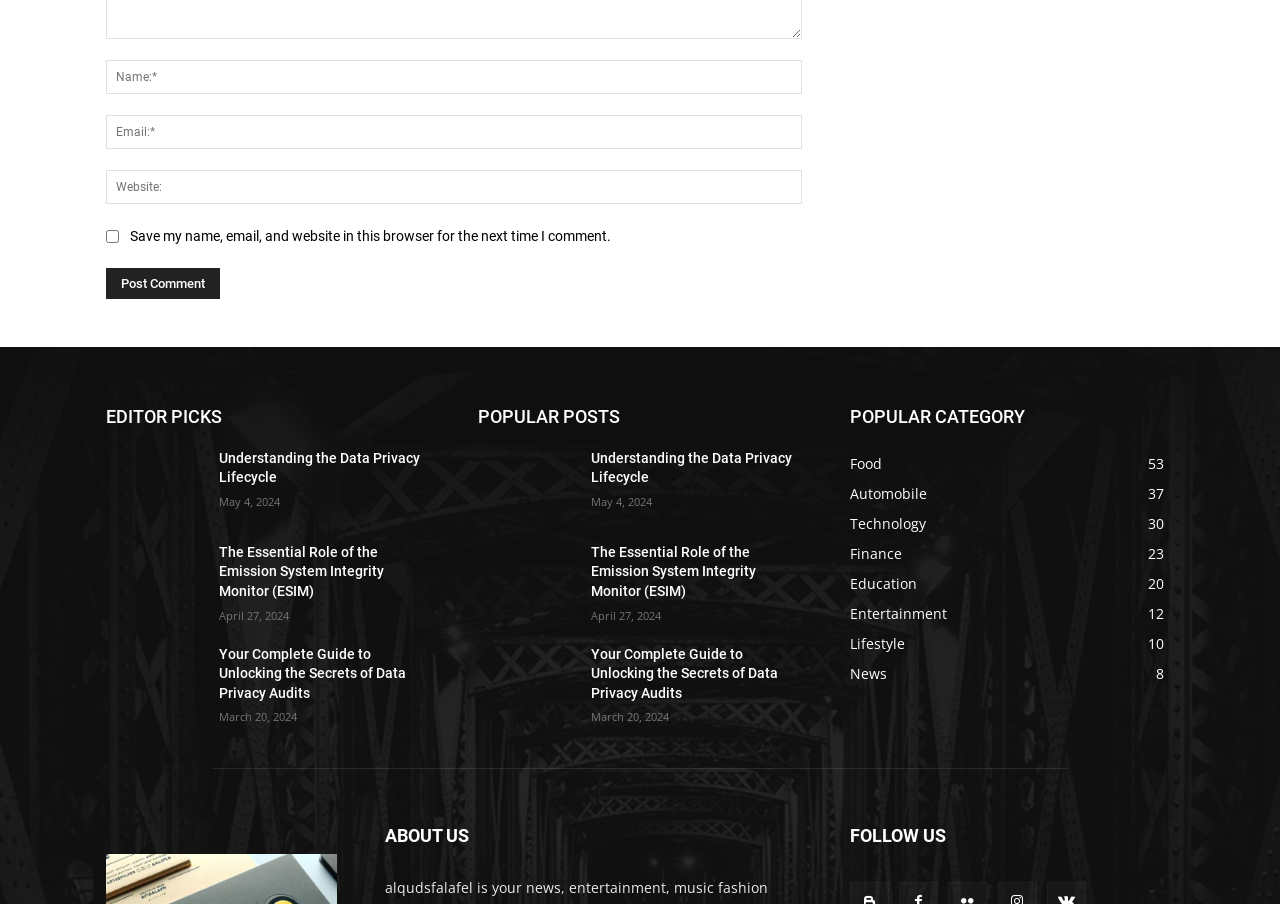Please find and report the bounding box coordinates of the element to click in order to perform the following action: "Learn more about the website on the 'ABOUT US' page". The coordinates should be expressed as four float numbers between 0 and 1, in the format [left, top, right, bottom].

[0.301, 0.914, 0.366, 0.934]